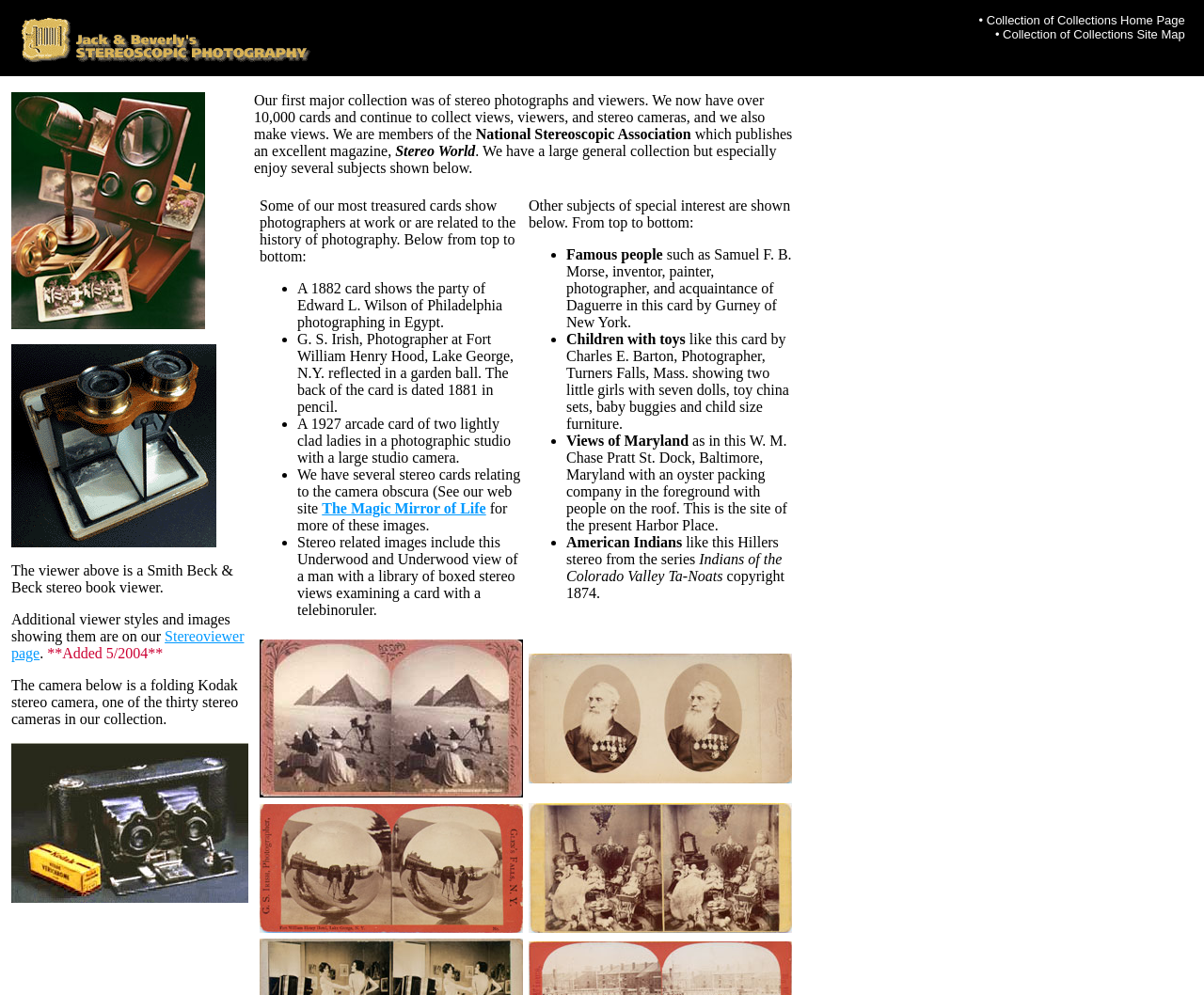Using the provided element description "Stereoviewer page", determine the bounding box coordinates of the UI element.

[0.009, 0.631, 0.203, 0.664]